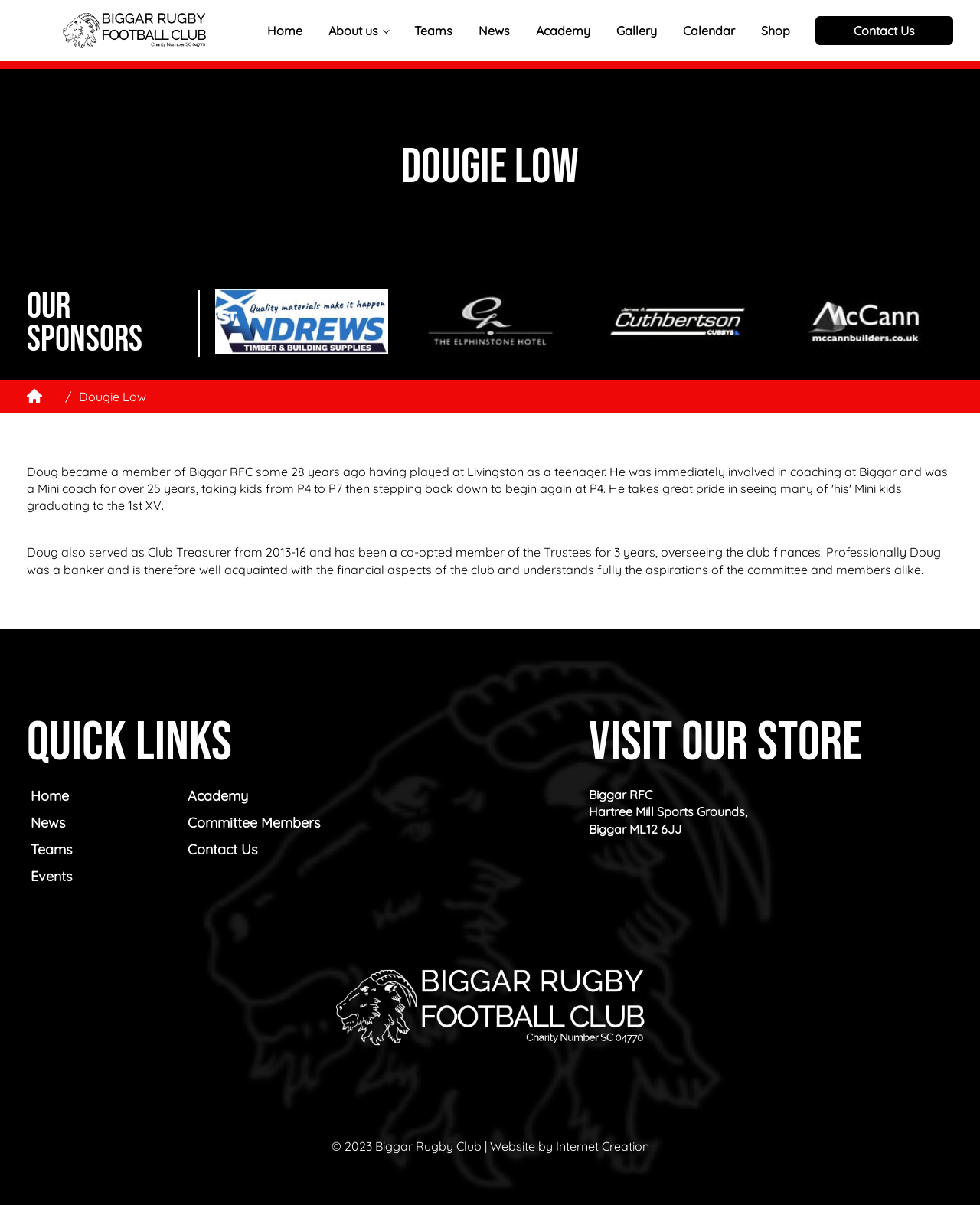Locate the bounding box coordinates of the clickable part needed for the task: "Contact Us".

[0.832, 0.013, 0.973, 0.038]